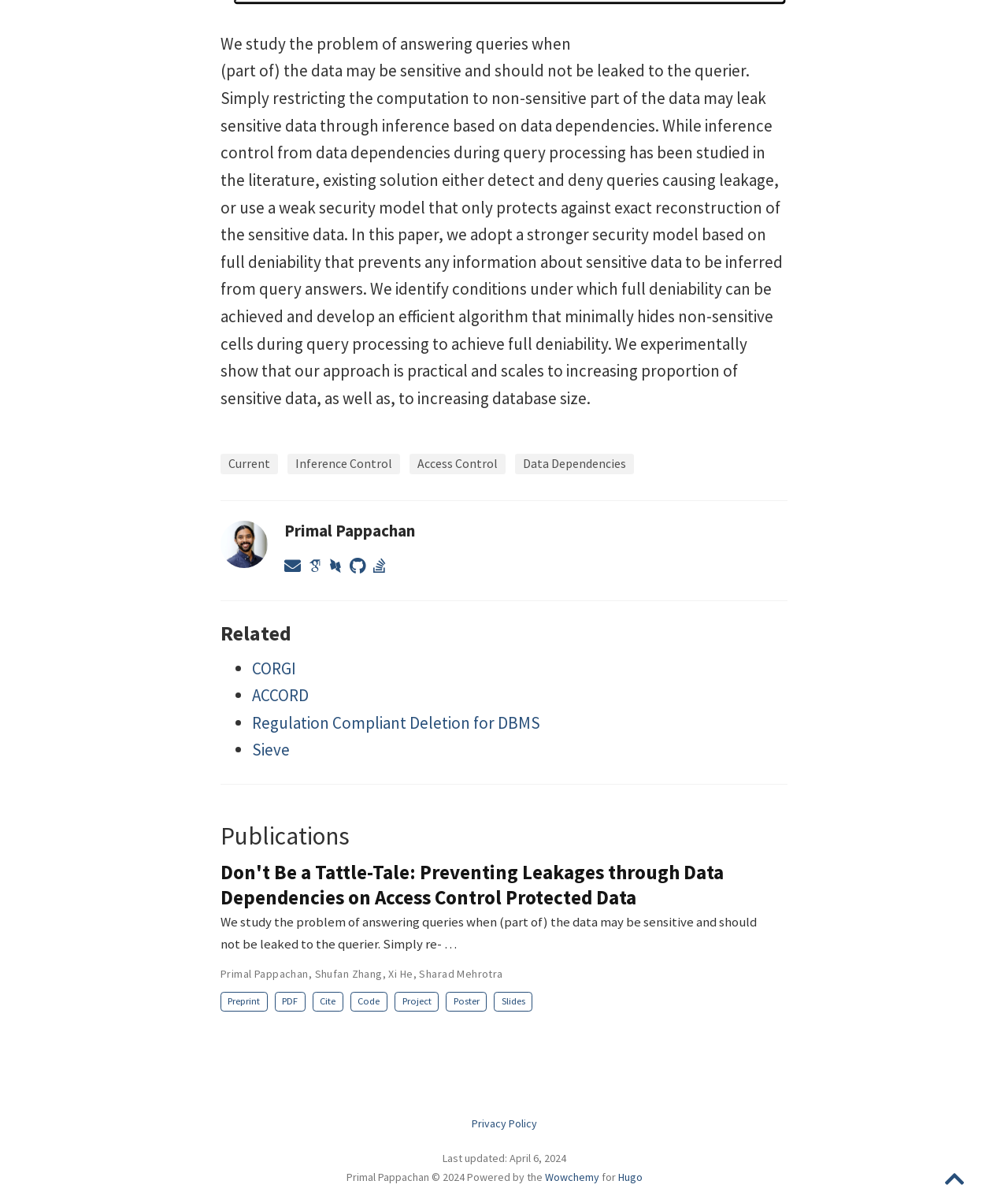Using the provided description Primal Pappachan, find the bounding box coordinates for the UI element. Provide the coordinates in (top-left x, top-left y, bottom-right x, bottom-right y) format, ensuring all values are between 0 and 1.

[0.219, 0.803, 0.306, 0.815]